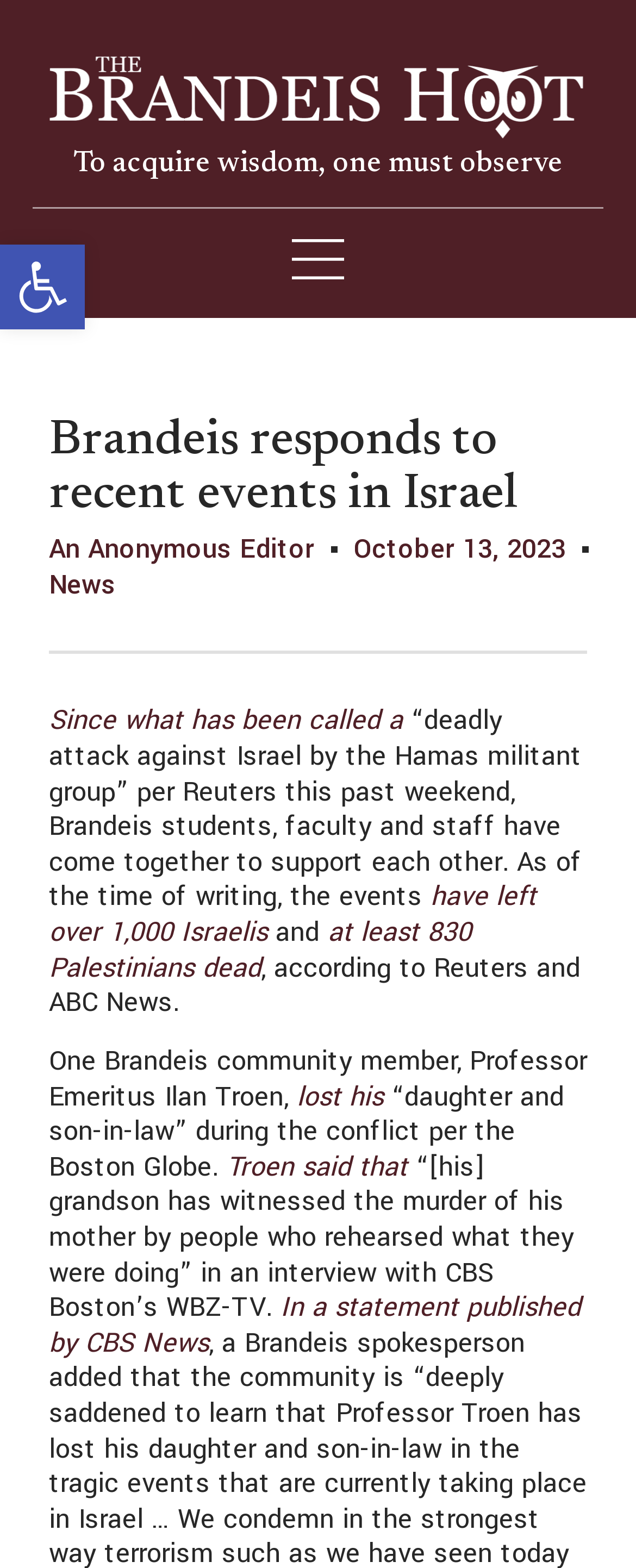What is the name of the professor who lost family members?
Look at the webpage screenshot and answer the question with a detailed explanation.

I found the answer by reading the StaticText element that mentions 'One Brandeis community member, Professor Emeritus Ilan Troen'.